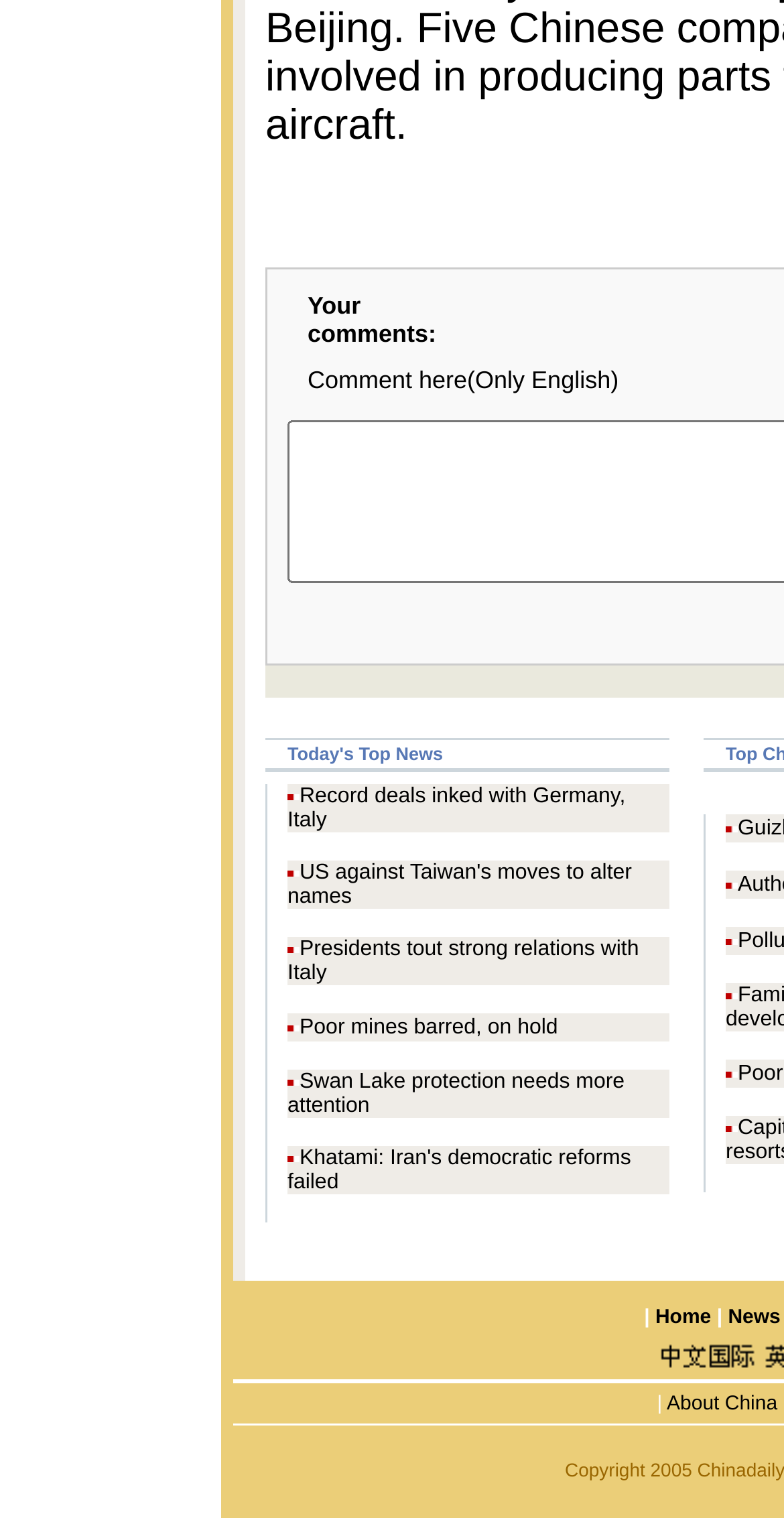Utilize the details in the image to thoroughly answer the following question: What is the last news article about?

I looked at the last news article title and it says 'Swan Lake protection needs more attention', so the topic is about Swan Lake protection.